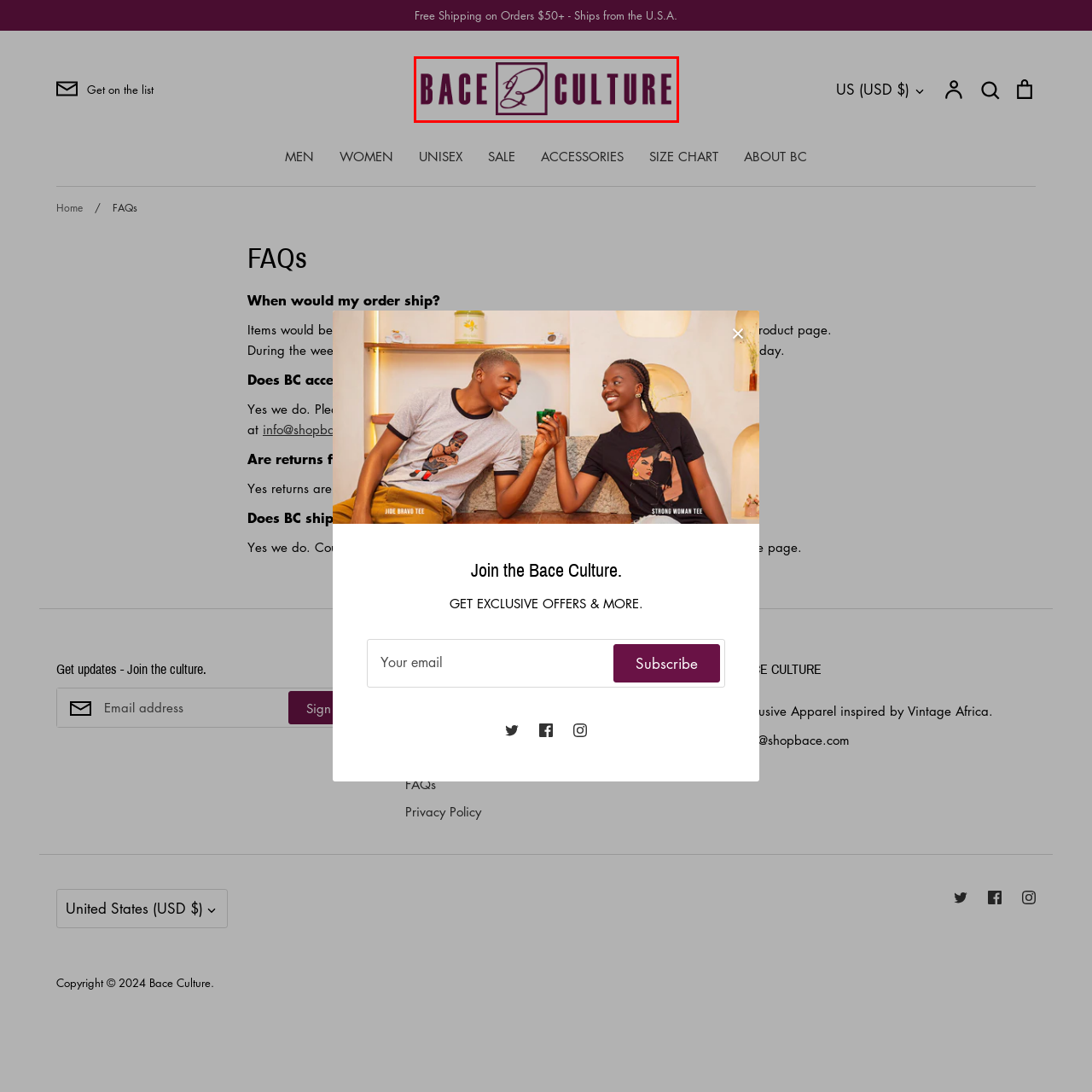Generate a comprehensive caption for the image section marked by the red box.

The image features the logo for "Bace Culture," characterized by a sophisticated and modern design that showcases the brand's name in an elegant font. The logo prominently displays the words "BACE" in bold, likely reflecting a contemporary style, paired with a stylized letter "C" for "CULTURE." This emblematic representation is set against a neutral gray background, enhancing its readability and visual appeal. Bace Culture is a brand inspired by vintage African themes, suggesting a fusion of heritage and modern fashion sensibilities. The logo serves as a pivotal element of the brand's identity, embodying its values of exclusivity and cultural inspiration.